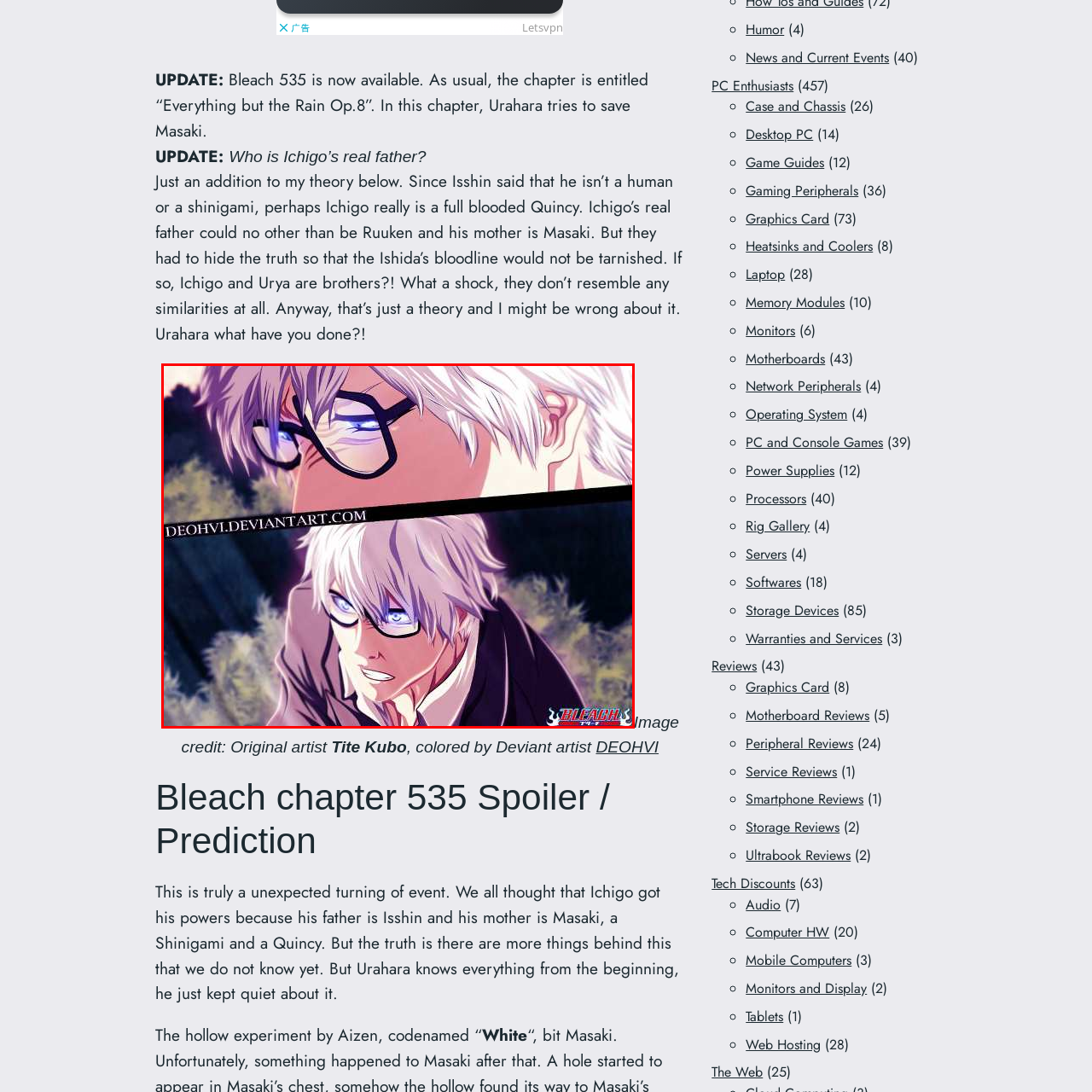Provide an elaborate description of the visual elements present in the image enclosed by the red boundary.

The image showcases a dynamic illustration from "Bleach Chapter 535," featuring a close-up of a character with striking white hair and glasses. The artwork captures two intense expressions: the upper section reveals a contemplative gaze, while the lower part showcases a more dramatic look of determination or surprise. The character is dressed in a dark outfit, and the background hints at a blurred, shadowy landscape that emphasizes the character's emotions. The image is credited to the original artist, with coloring attributed to a DeviantArt user, whose username is displayed at the top. This piece is part of a narrative that raises intriguing questions about the character's lineage and potential revelations within the storyline, particularly concerning Ichigo's true father.